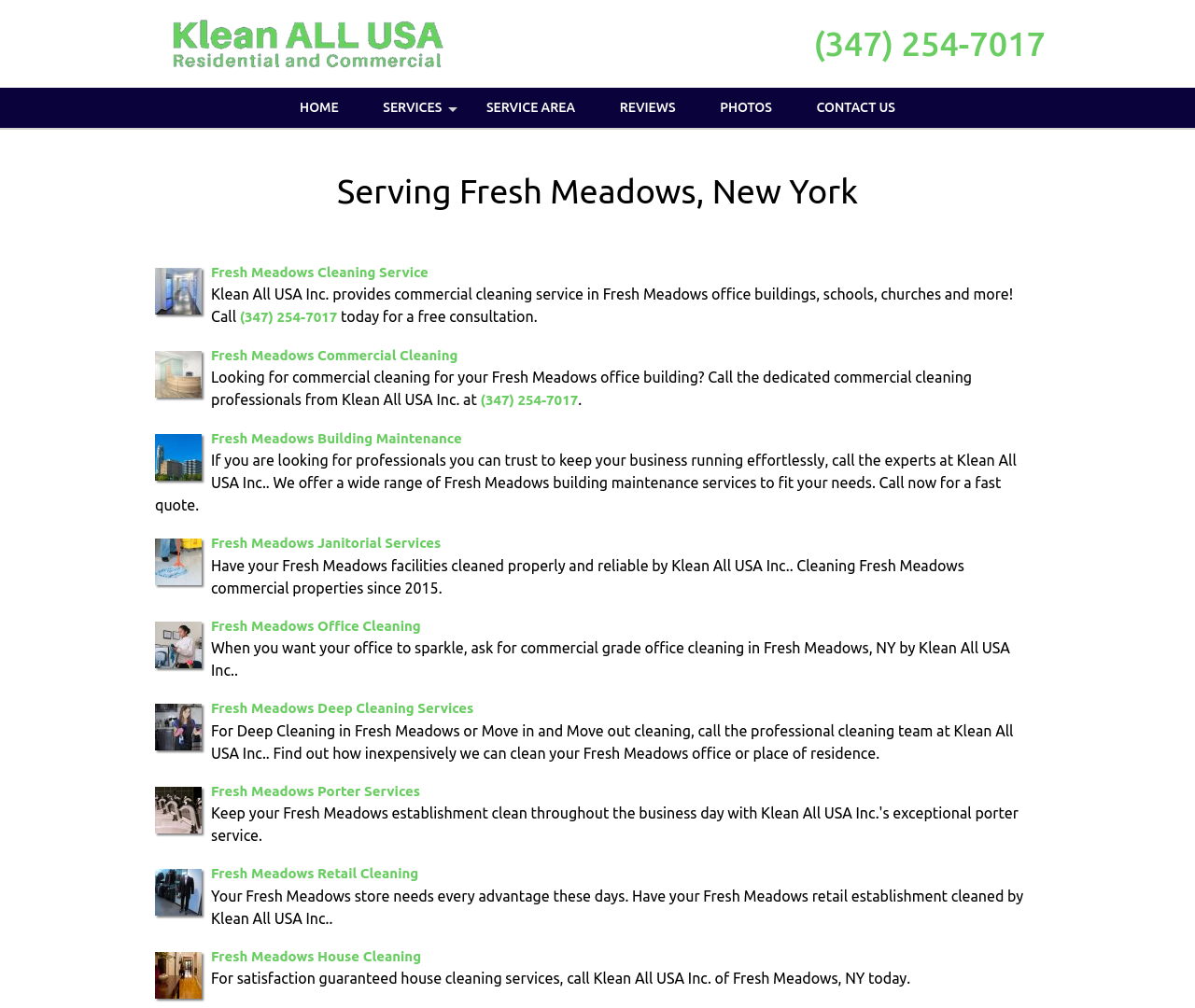Please specify the bounding box coordinates in the format (top-left x, top-left y, bottom-right x, bottom-right y), with values ranging from 0 to 1. Identify the bounding box for the UI component described as follows: Fresh Meadows Deep Cleaning Services

[0.177, 0.694, 0.396, 0.71]